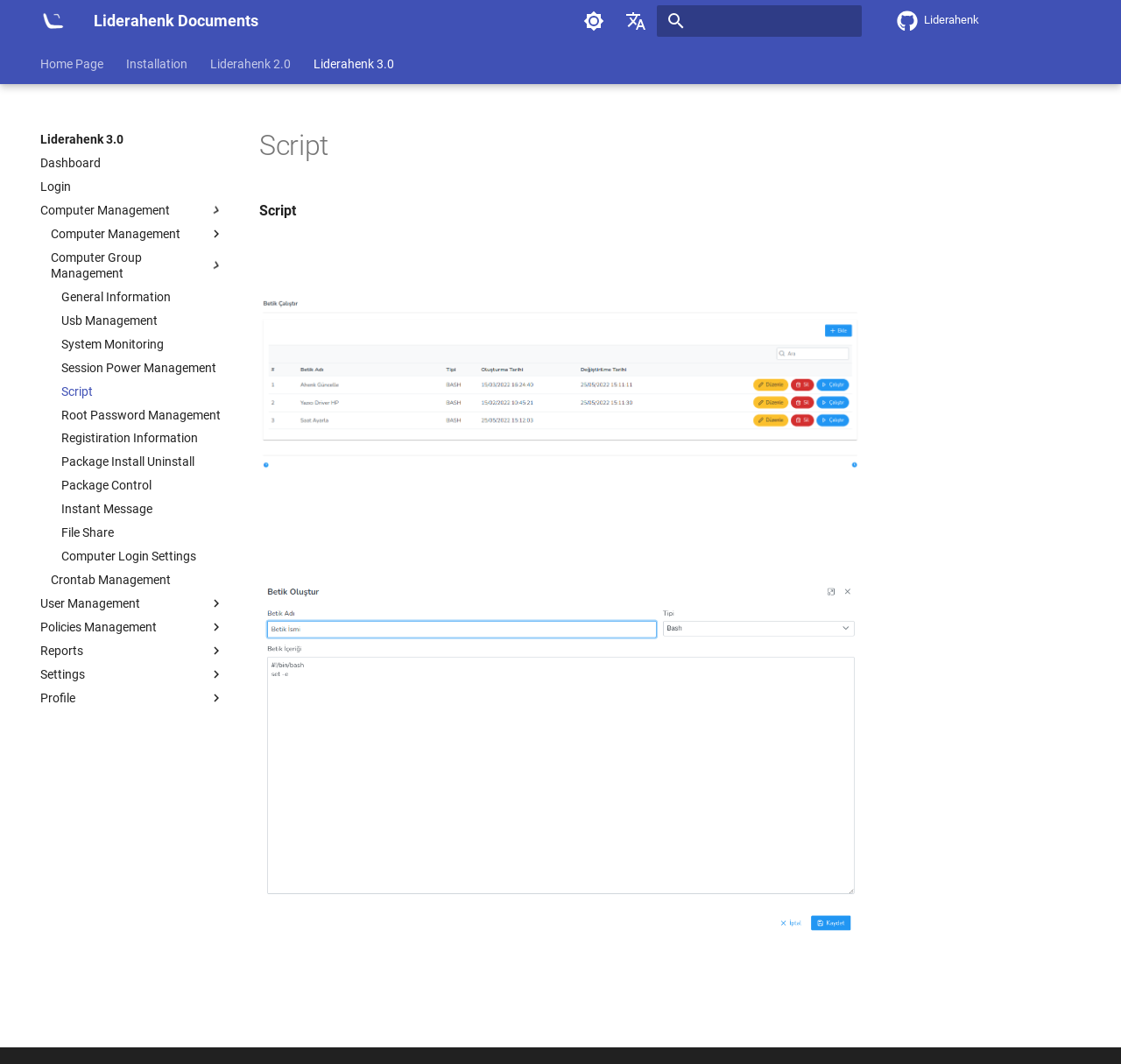Identify the bounding box for the given UI element using the description provided. Coordinates should be in the format (top-left x, top-left y, bottom-right x, bottom-right y) and must be between 0 and 1. Here is the description: alt="Script"

[0.231, 0.435, 0.769, 0.45]